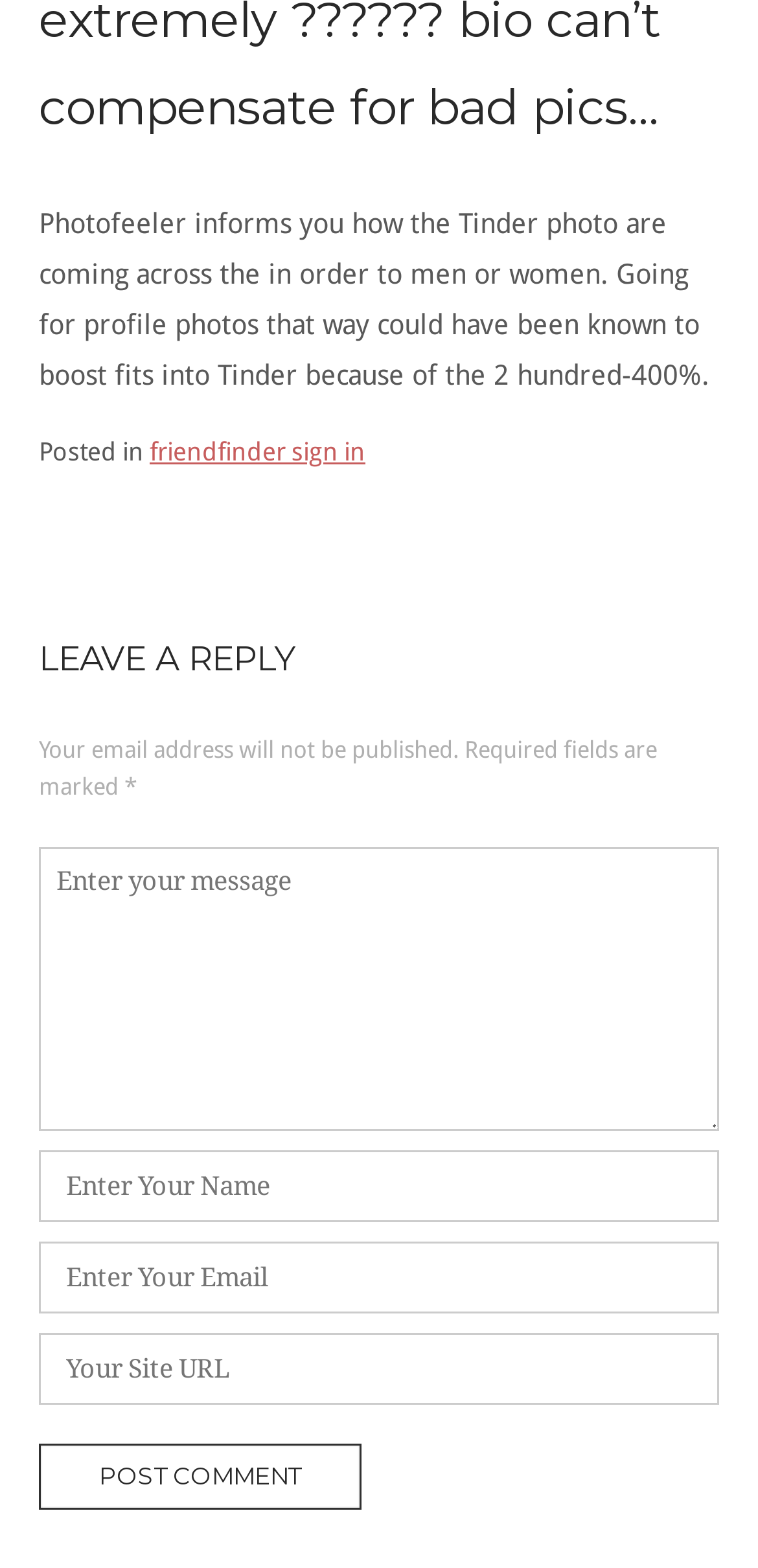Look at the image and give a detailed response to the following question: How many fields are required to leave a reply?

The webpage has a comment section where users can leave a reply. There are three required fields: Comment, Name, and Email. These fields must be filled in order to post a comment.